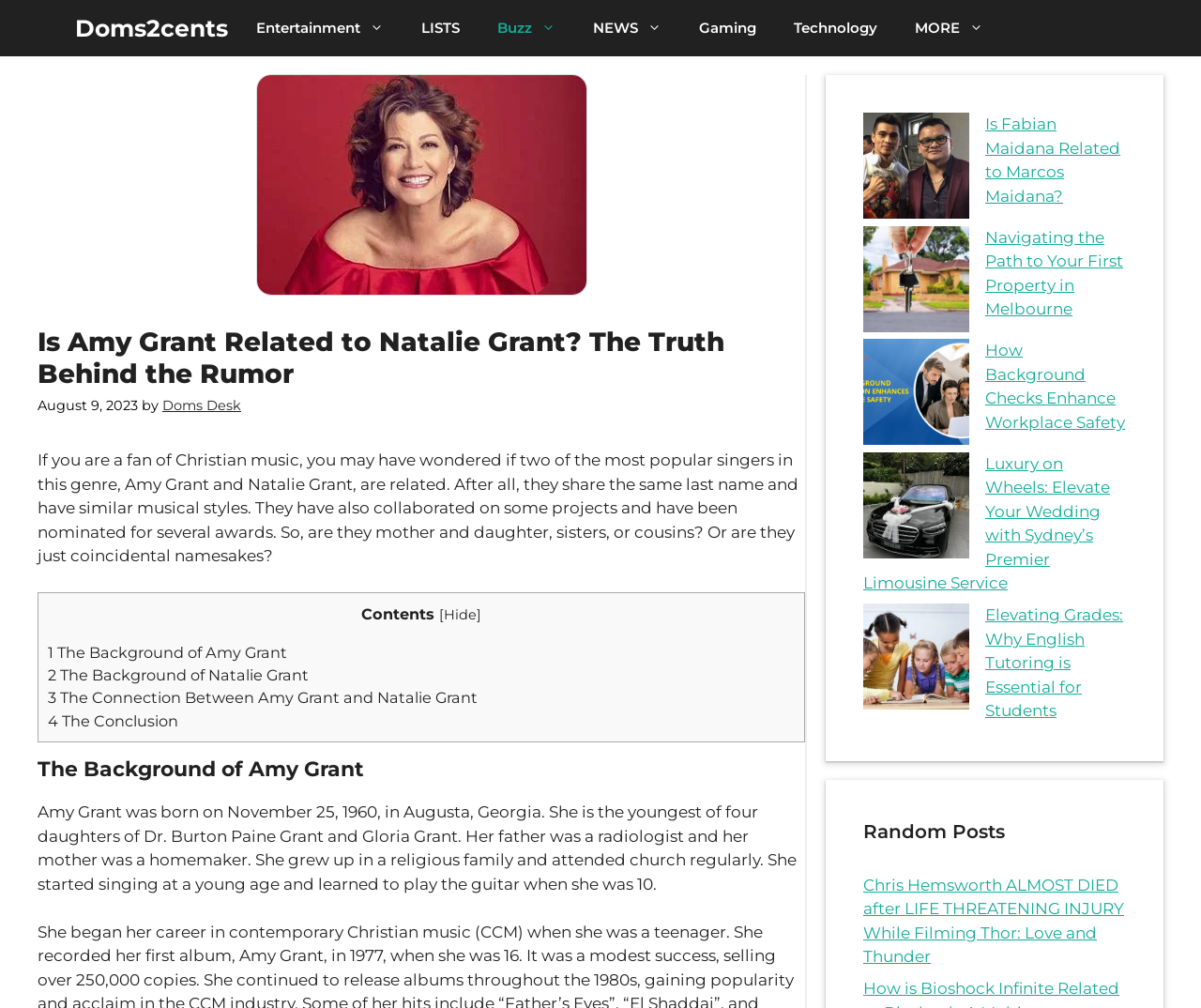Please locate the bounding box coordinates of the element that should be clicked to achieve the given instruction: "Read the article about 'Knowledge About Real Estate Investing, To Know!' ".

None